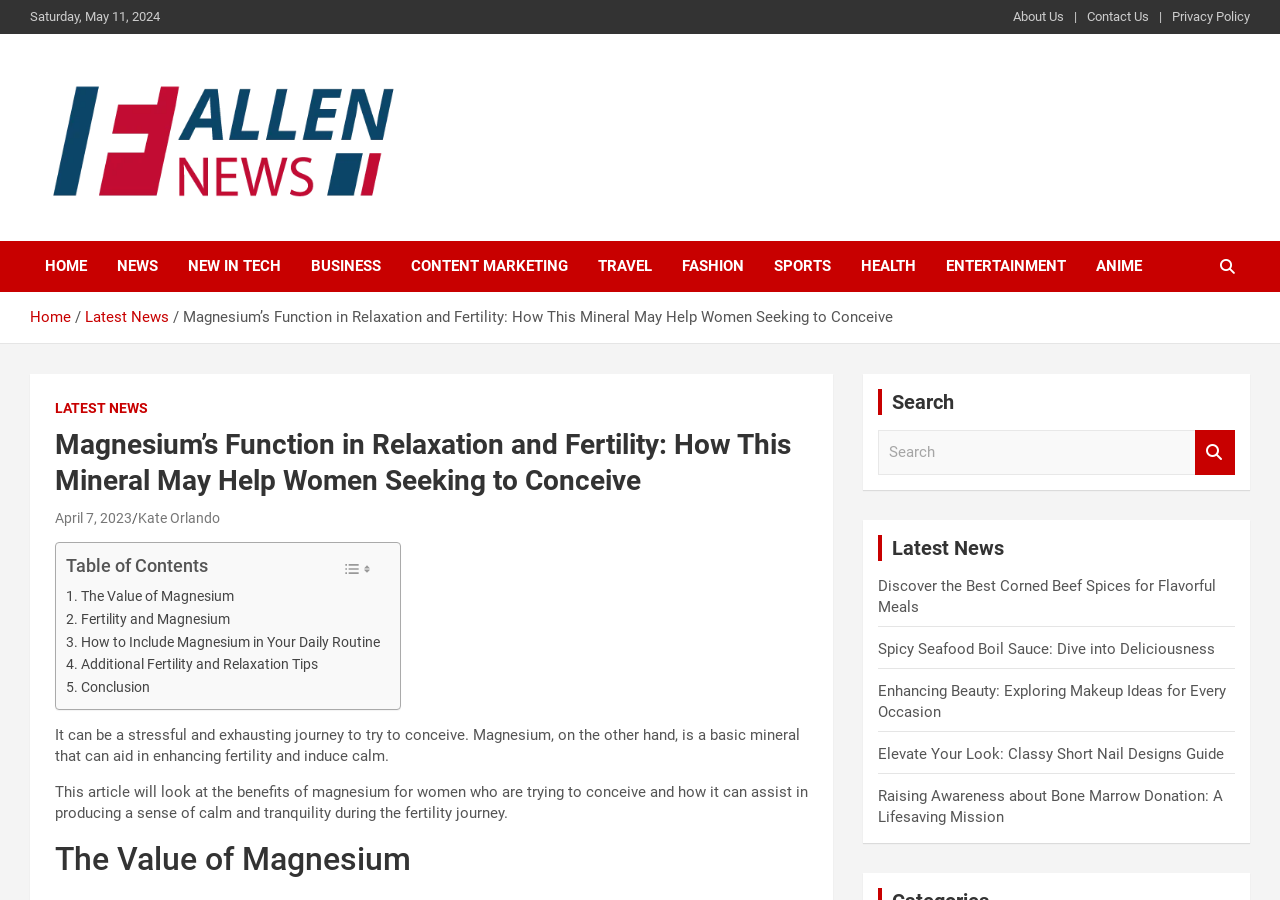Based on what you see in the screenshot, provide a thorough answer to this question: How many links are there in the navigation breadcrumbs?

I looked at the navigation breadcrumbs section and found three links: 'Home', 'Latest News', and the current article title 'Magnesium’s Function in Relaxation and Fertility: How This Mineral May Help Women Seeking to Conceive'.